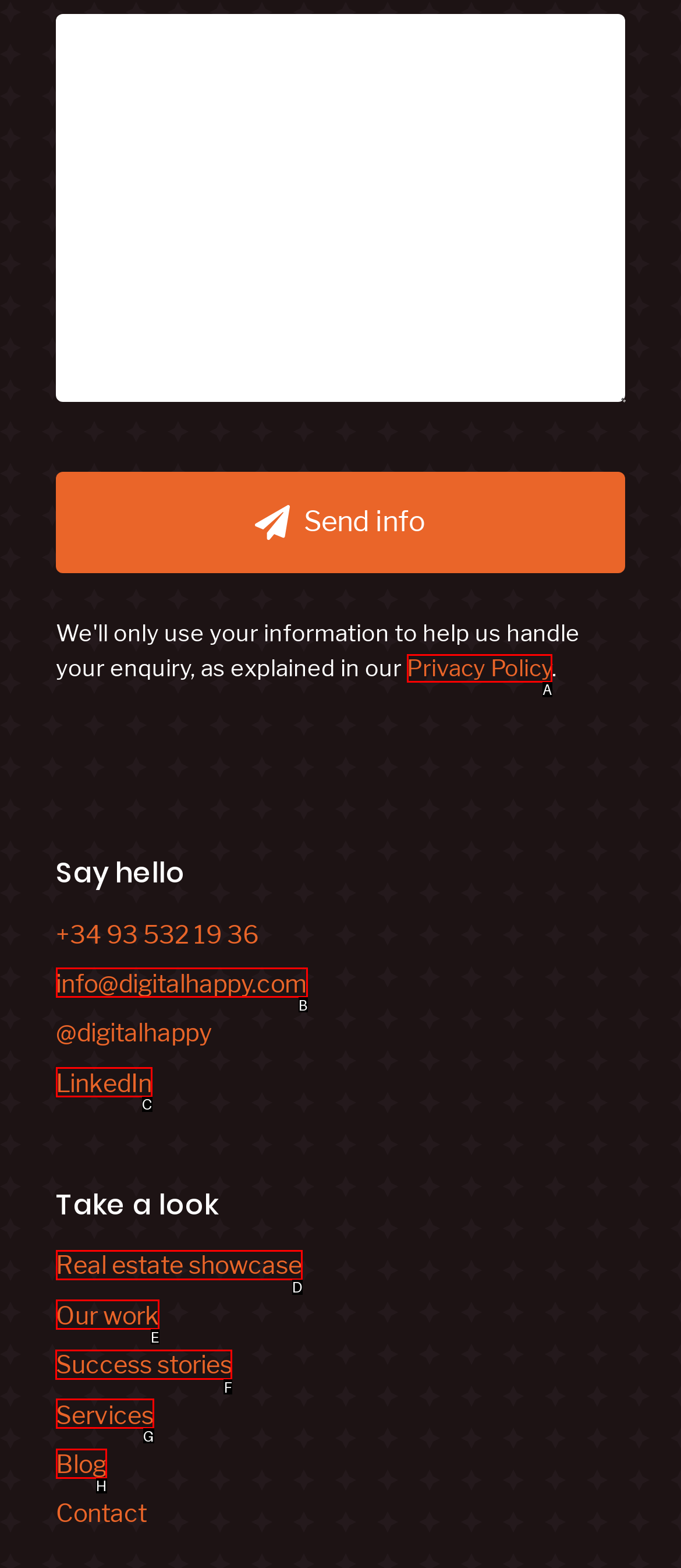Select the proper HTML element to perform the given task: Check success stories Answer with the corresponding letter from the provided choices.

F